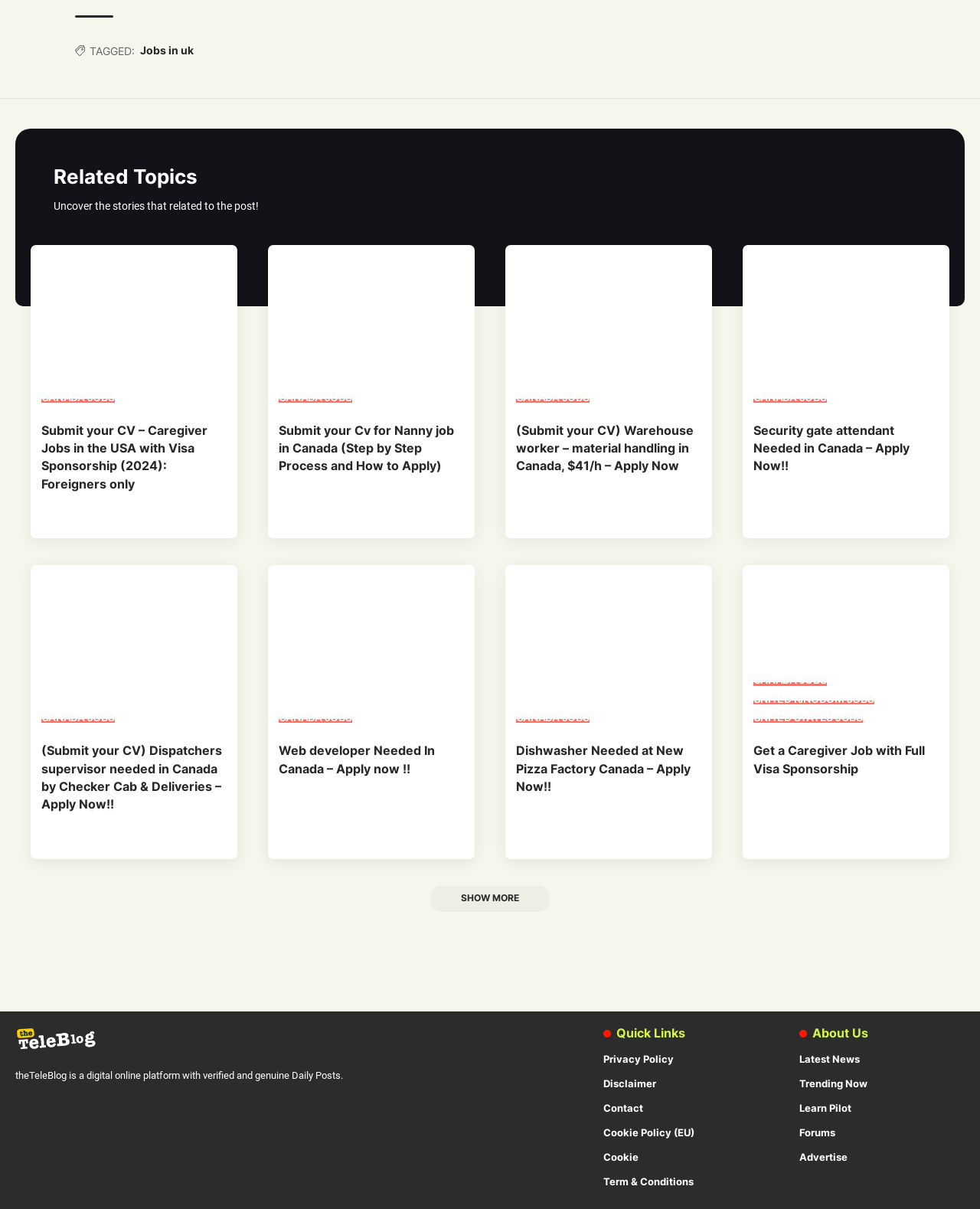What type of content is available in the 'Related Topics' section?
Can you give a detailed and elaborate answer to the question?

The 'Related Topics' section appears to contain job-related topics, including links to various job listings and descriptions, suggesting that the content is focused on employment opportunities.